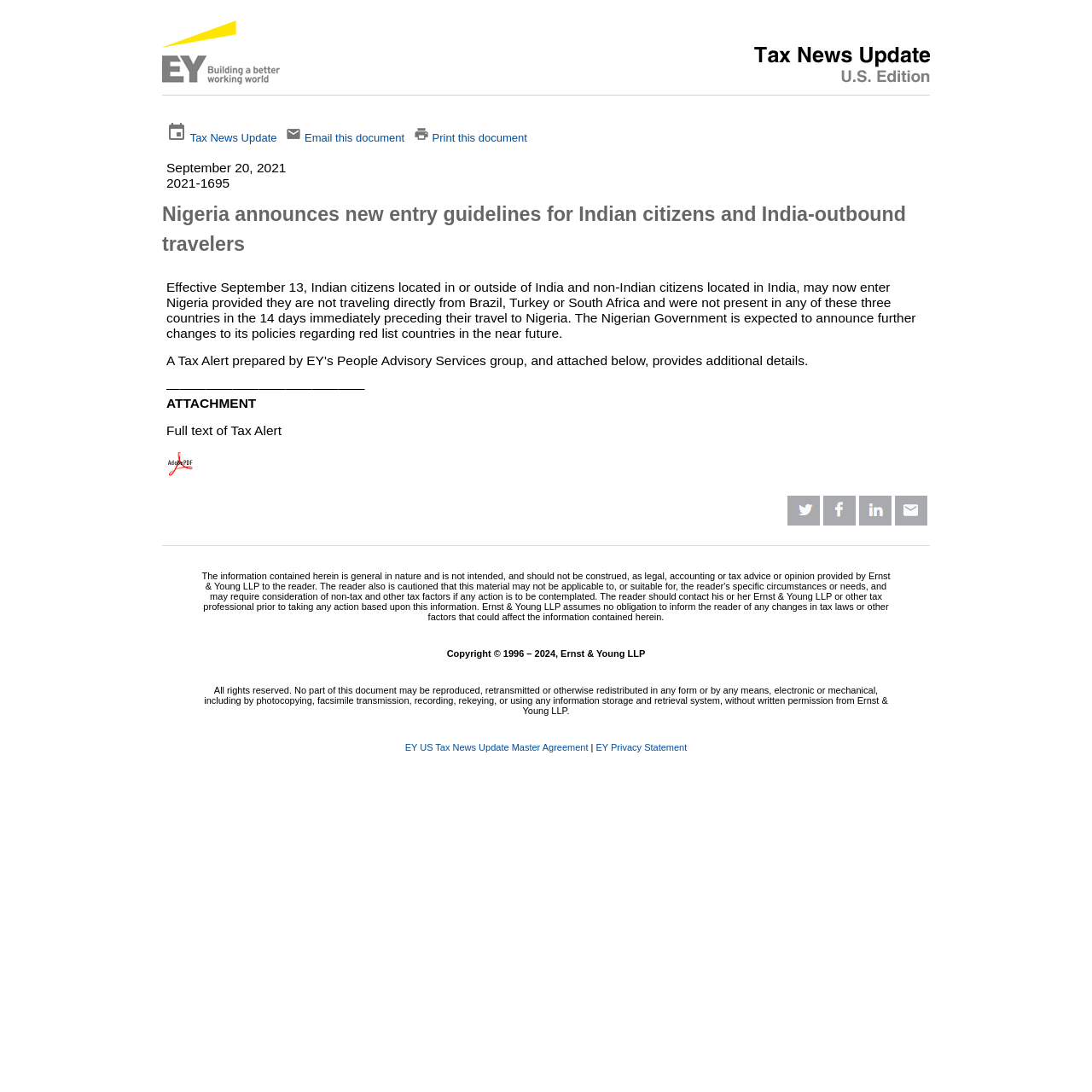Identify the bounding box coordinates of the region that needs to be clicked to carry out this instruction: "View the attachment". Provide these coordinates as four float numbers ranging from 0 to 1, i.e., [left, top, right, bottom].

[0.152, 0.414, 0.177, 0.427]